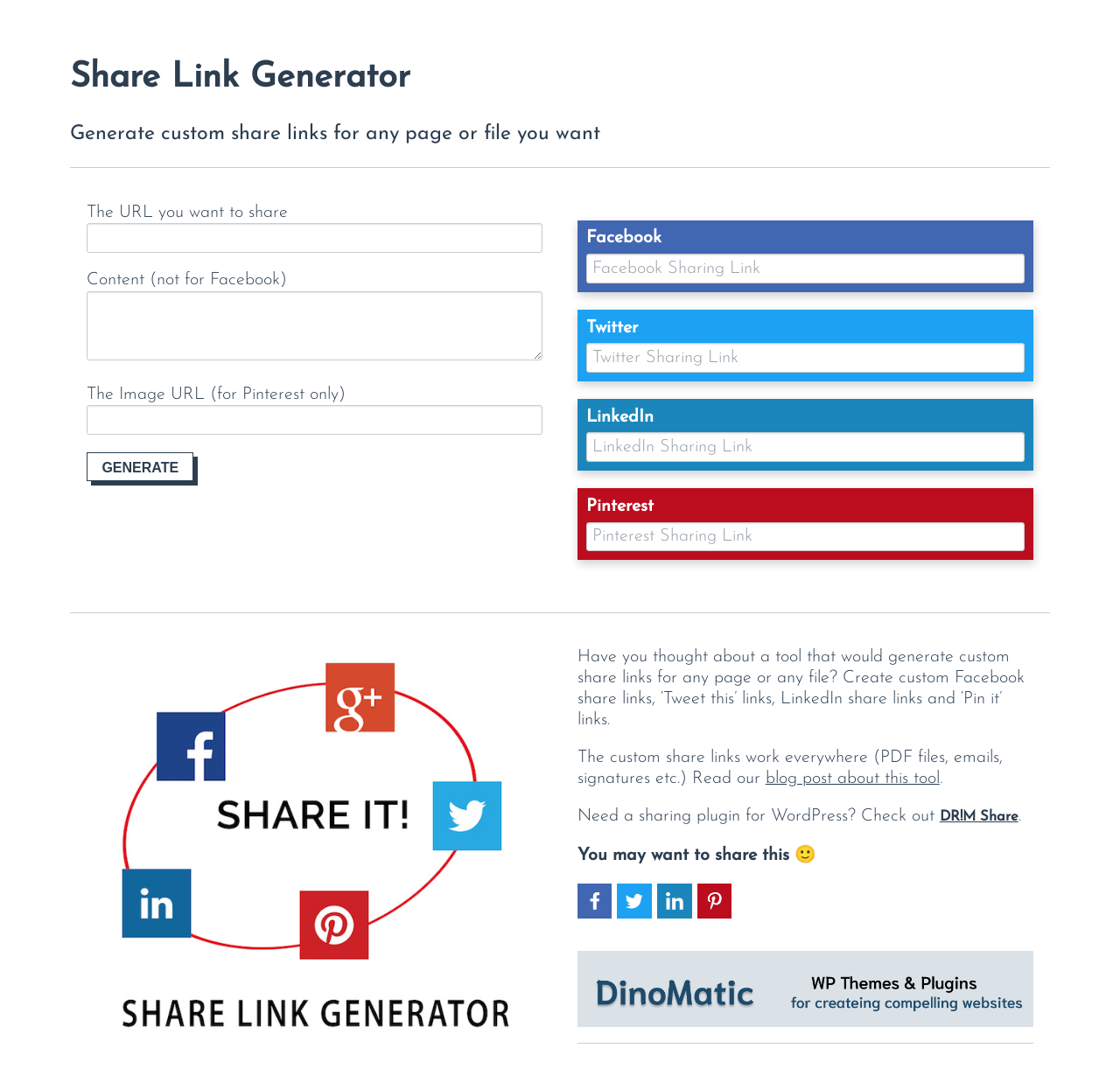What is the image below the 'Generate' button used for?
Please provide a comprehensive answer based on the details in the screenshot.

The image below the 'Generate' button is labeled as 'share-link-generator', suggesting that it is a visual representation of the tool or service being offered on the webpage.